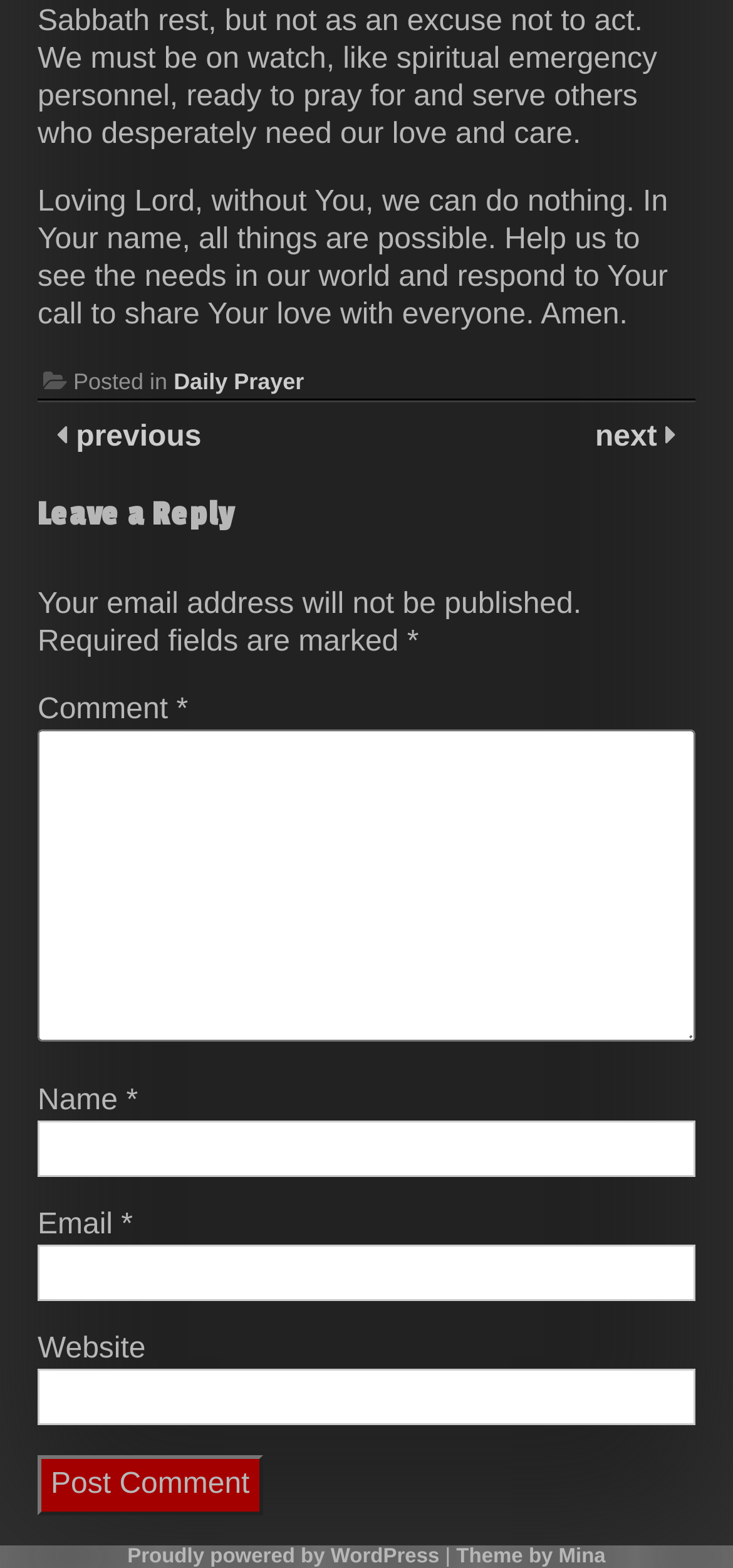Please indicate the bounding box coordinates of the element's region to be clicked to achieve the instruction: "Click the 'Post Comment' button". Provide the coordinates as four float numbers between 0 and 1, i.e., [left, top, right, bottom].

[0.051, 0.929, 0.358, 0.967]